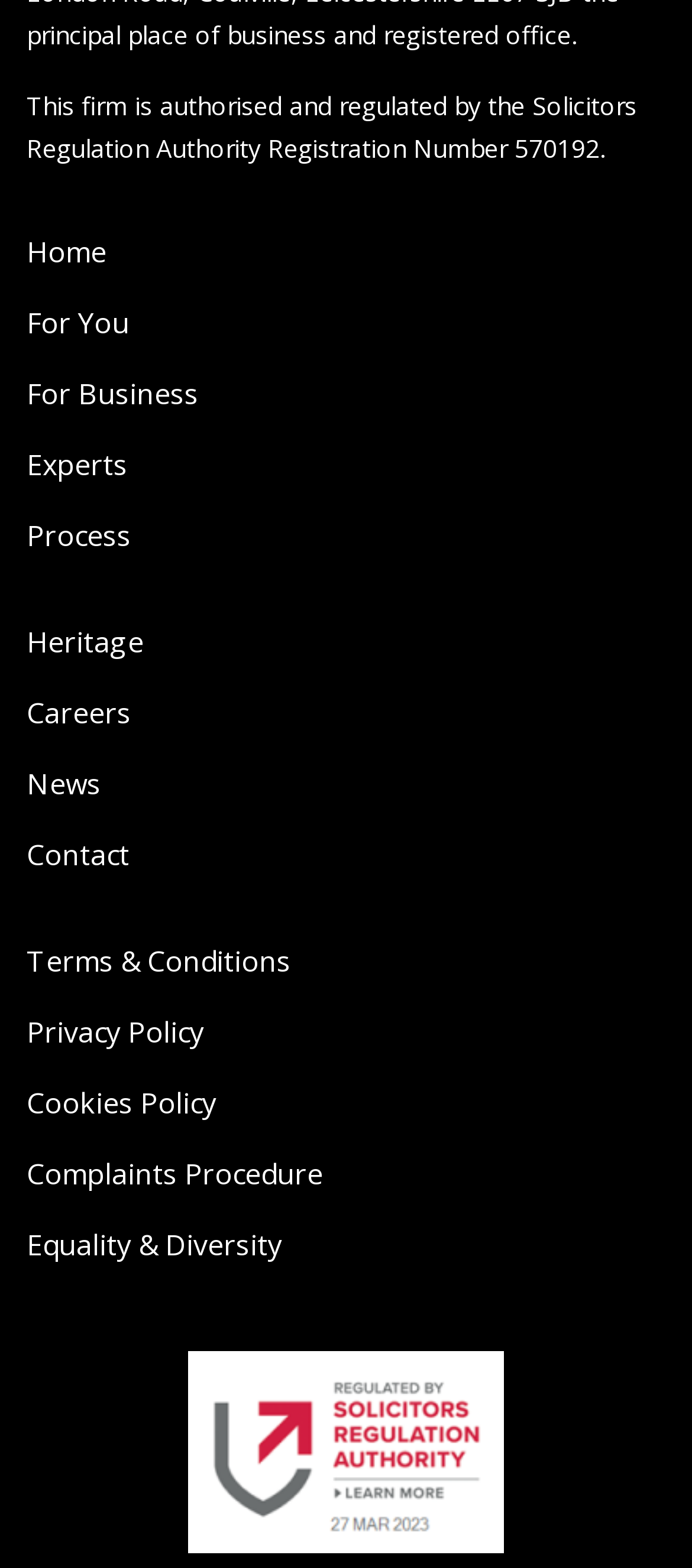What is the last link in the footer section?
Using the visual information, answer the question in a single word or phrase.

Equality & Diversity